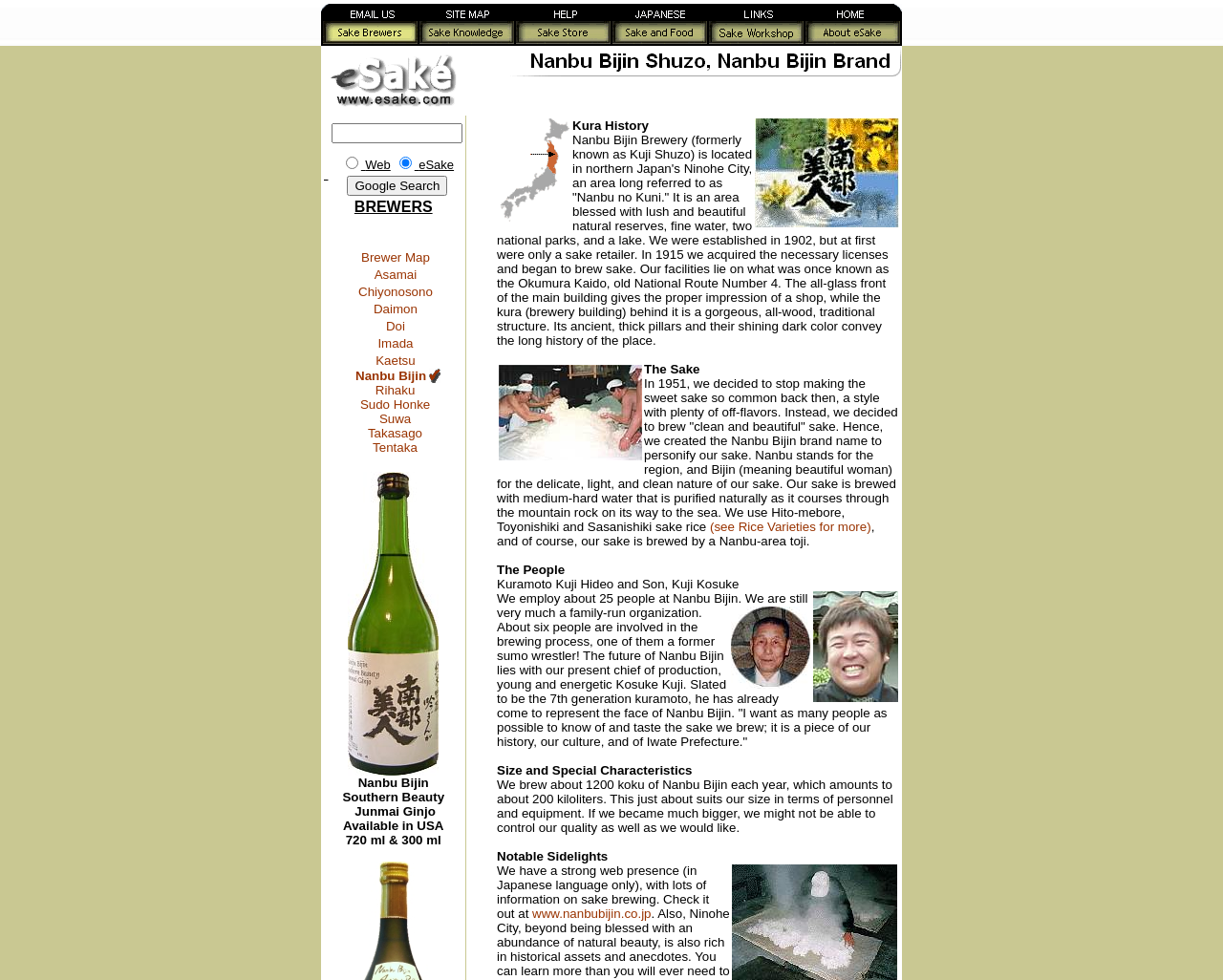Identify the bounding box coordinates for the UI element described by the following text: "Asamai". Provide the coordinates as four float numbers between 0 and 1, in the format [left, top, right, bottom].

[0.306, 0.273, 0.341, 0.288]